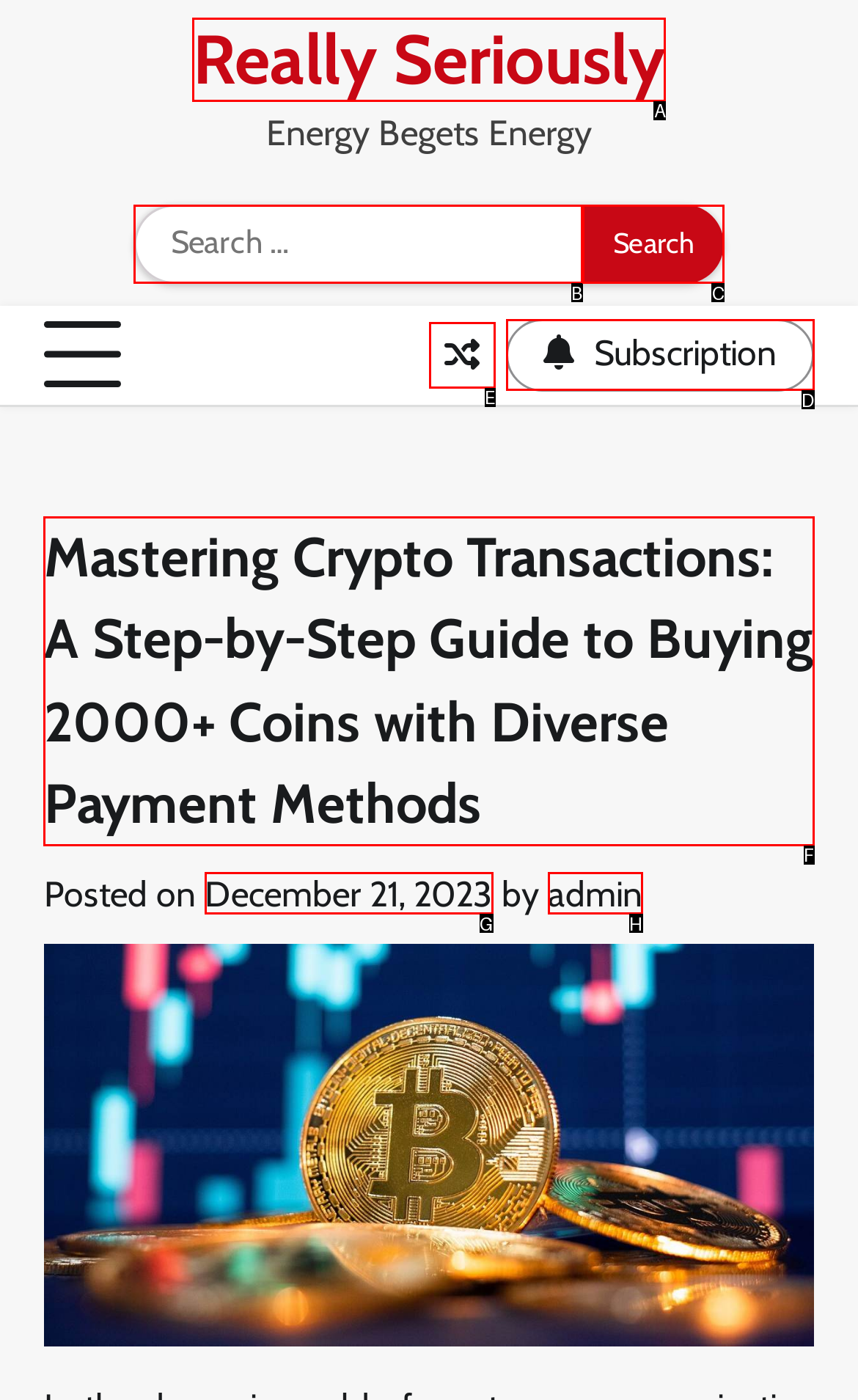For the given instruction: View the Privacy Notice, determine which boxed UI element should be clicked. Answer with the letter of the corresponding option directly.

None